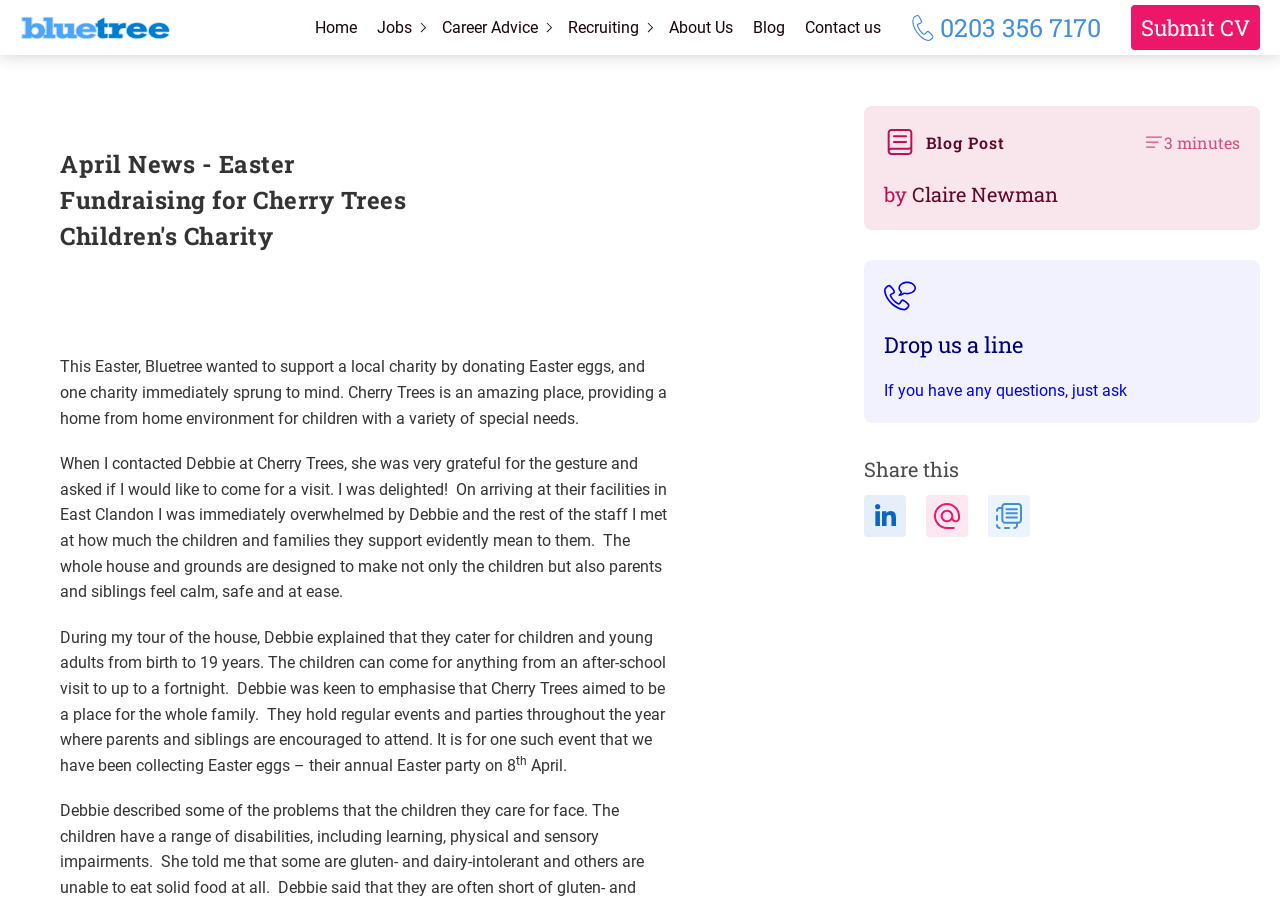What is the name of the charity supported by Bluetree Recruits?
Can you provide a detailed and comprehensive answer to the question?

The webpage mentions that Bluetree Recruits is supporting a local charity, and the name of the charity is Cherry Trees. This is evident from the text 'This Easter, Bluetree wanted to support a local charity by donating Easter eggs, and one charity immediately sprung to mind. Cherry Trees is an amazing place...'.